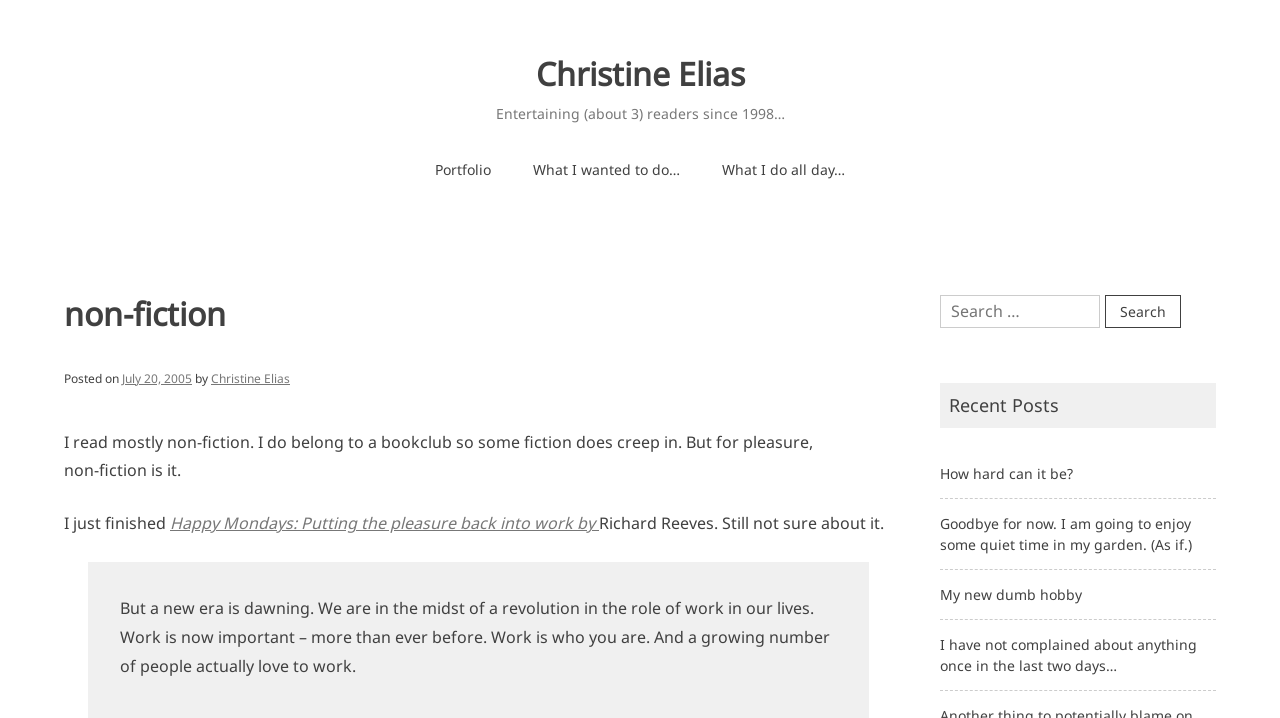Locate and provide the bounding box coordinates for the HTML element that matches this description: "What I do all day…".

[0.548, 0.208, 0.677, 0.264]